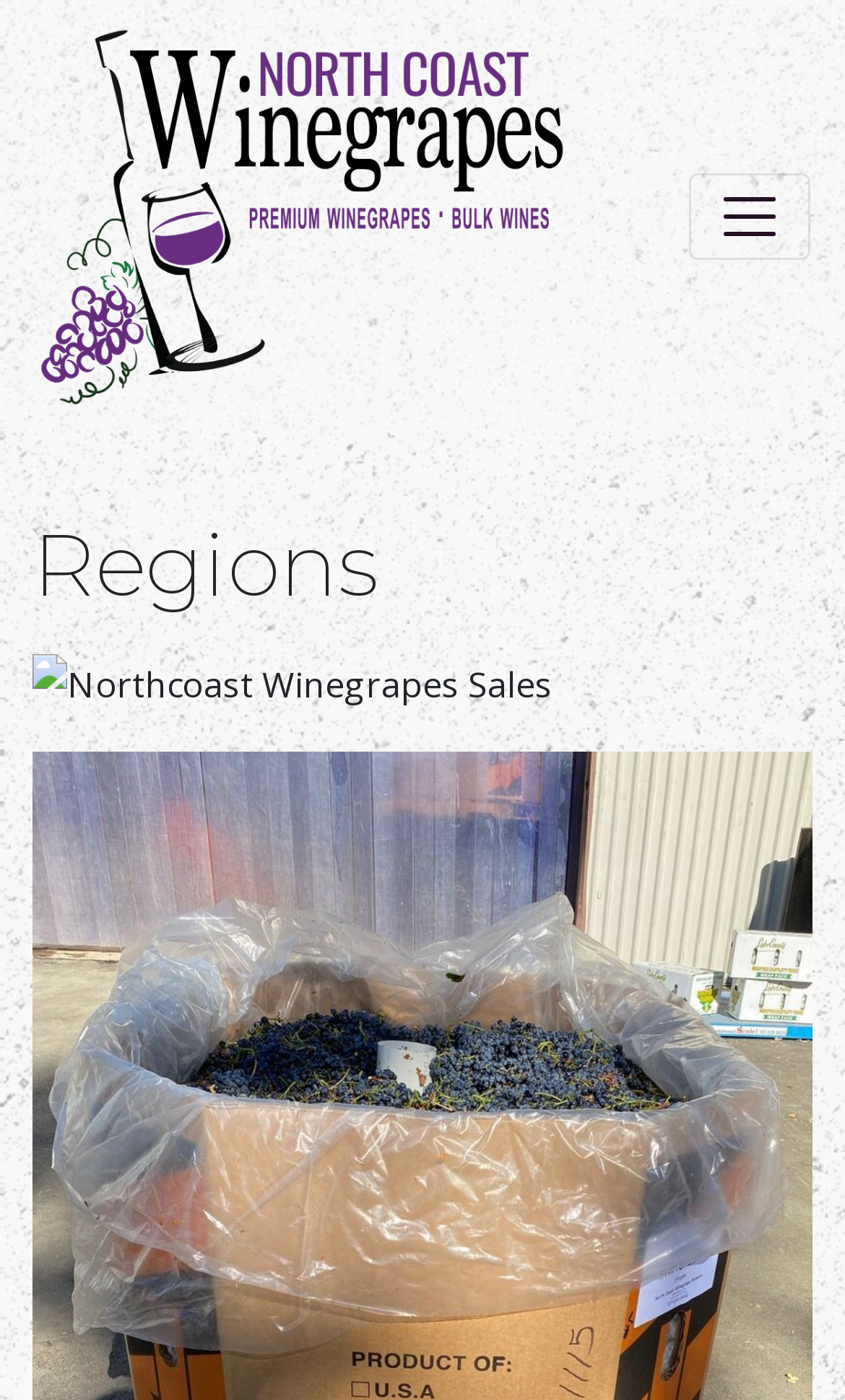What is depicted in the image below the heading?
From the screenshot, supply a one-word or short-phrase answer.

Northcoast Winegrapes Sales